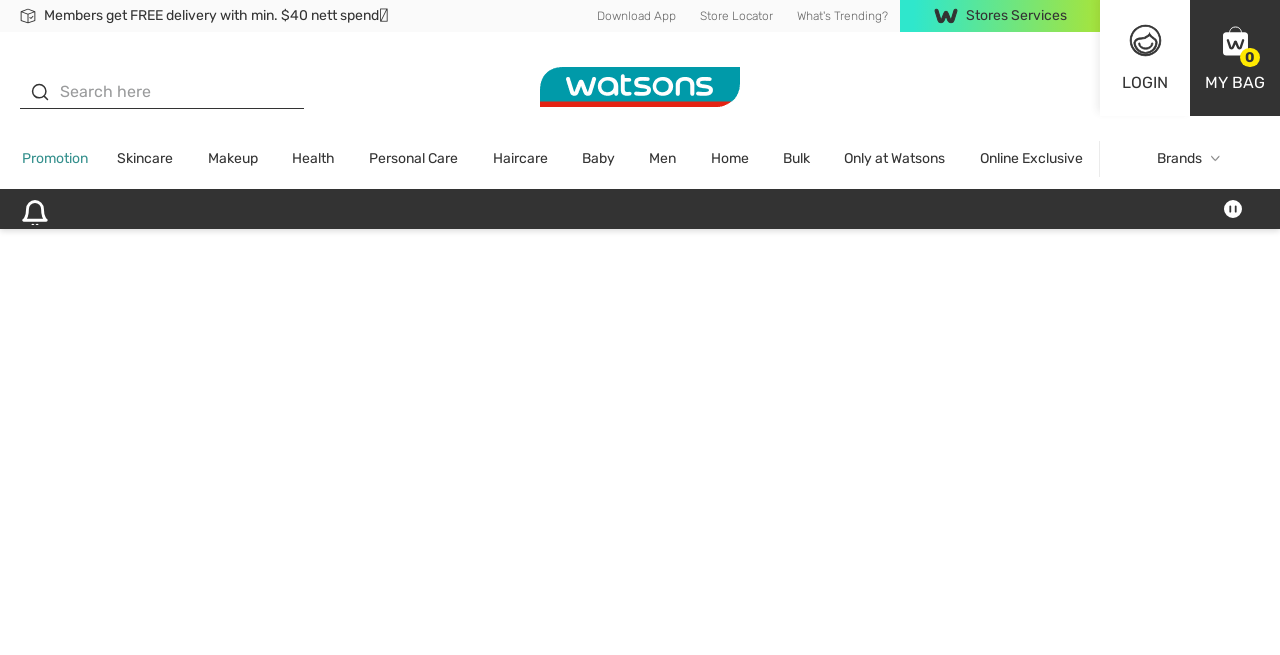Pinpoint the bounding box coordinates of the element that must be clicked to accomplish the following instruction: "Log in to your account". The coordinates should be in the format of four float numbers between 0 and 1, i.e., [left, top, right, bottom].

[0.877, 0.111, 0.912, 0.14]